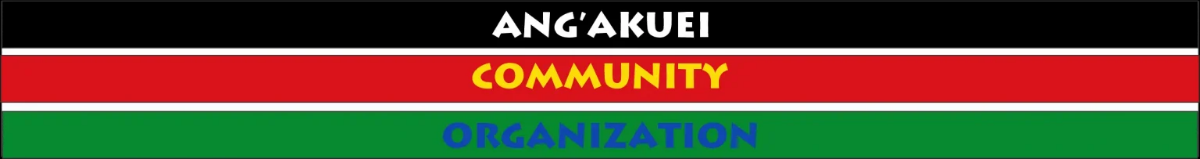Based on the image, please elaborate on the answer to the following question:
What color is associated with growth and harmony?

The word 'ORGANIZATION' is presented in bold blue letters against a deep green backdrop, evoking a sense of growth and harmony, which suggests that the color green is associated with growth and harmony.